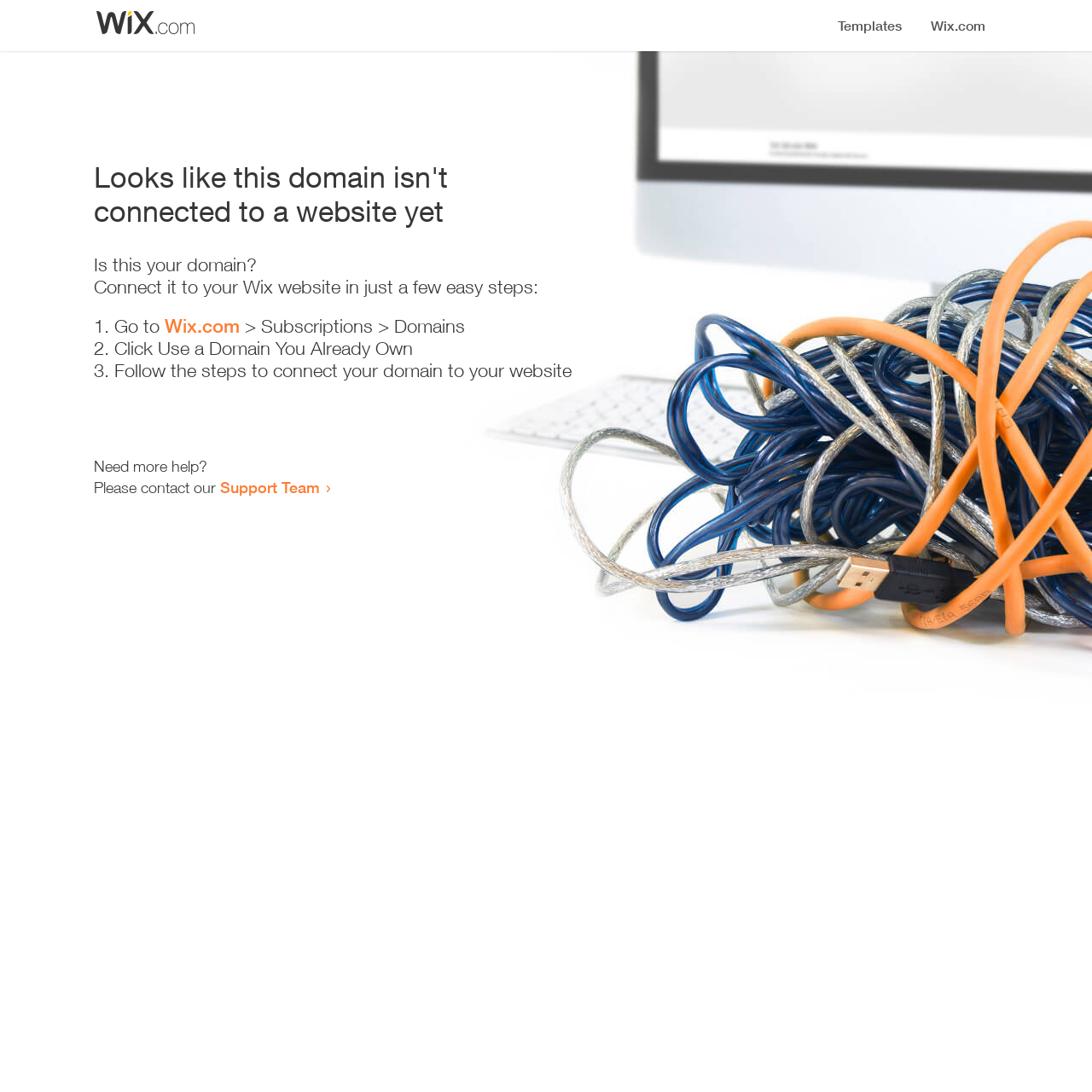What is the purpose of this webpage?
Look at the screenshot and give a one-word or phrase answer.

Domain connection guide